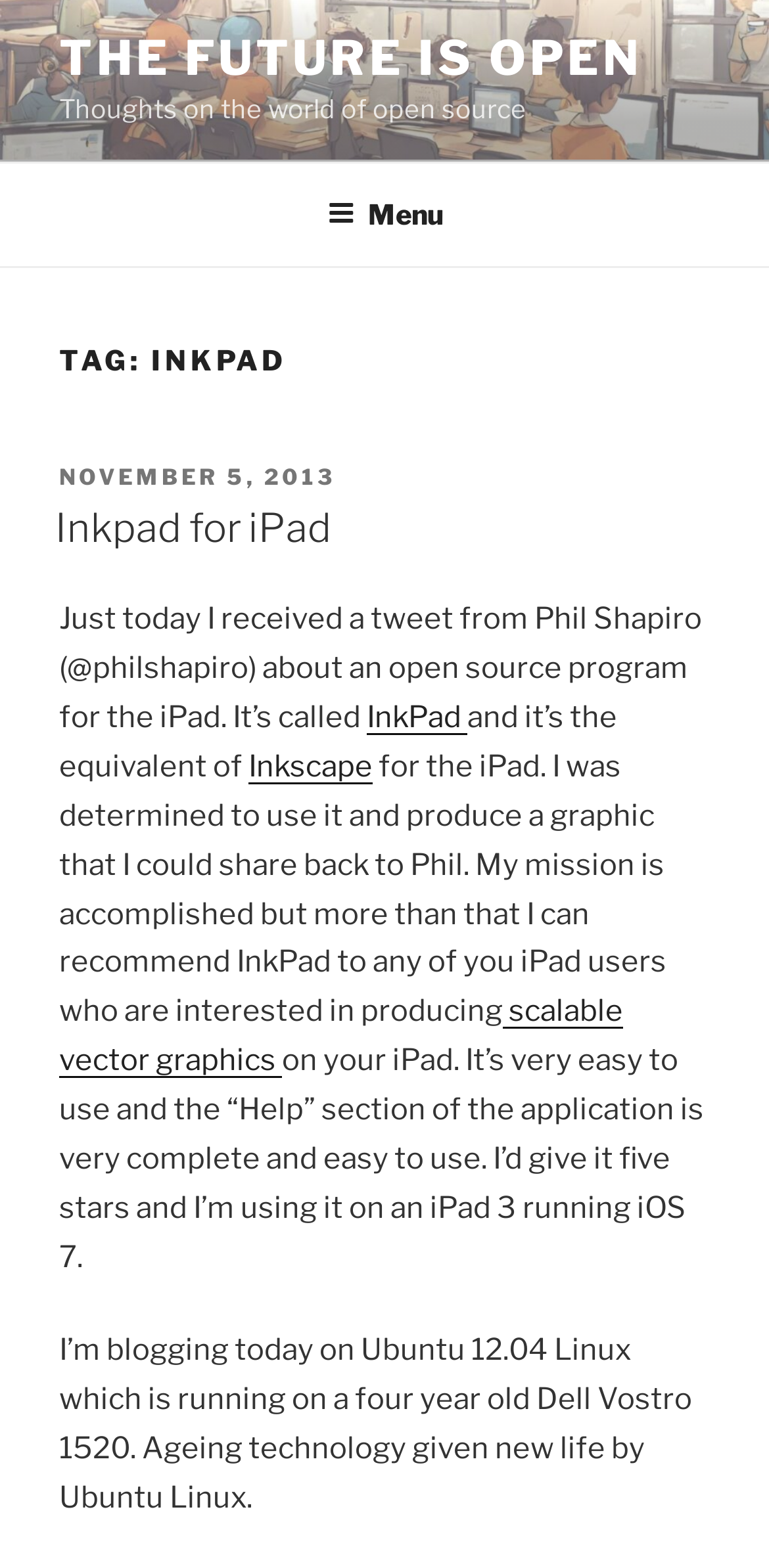What type of graphics can be produced using InkPad?
Based on the image, please offer an in-depth response to the question.

I found the answer by reading the text 'producing scalable vector graphics on your iPad.' which explicitly states that InkPad can be used to produce scalable vector graphics.